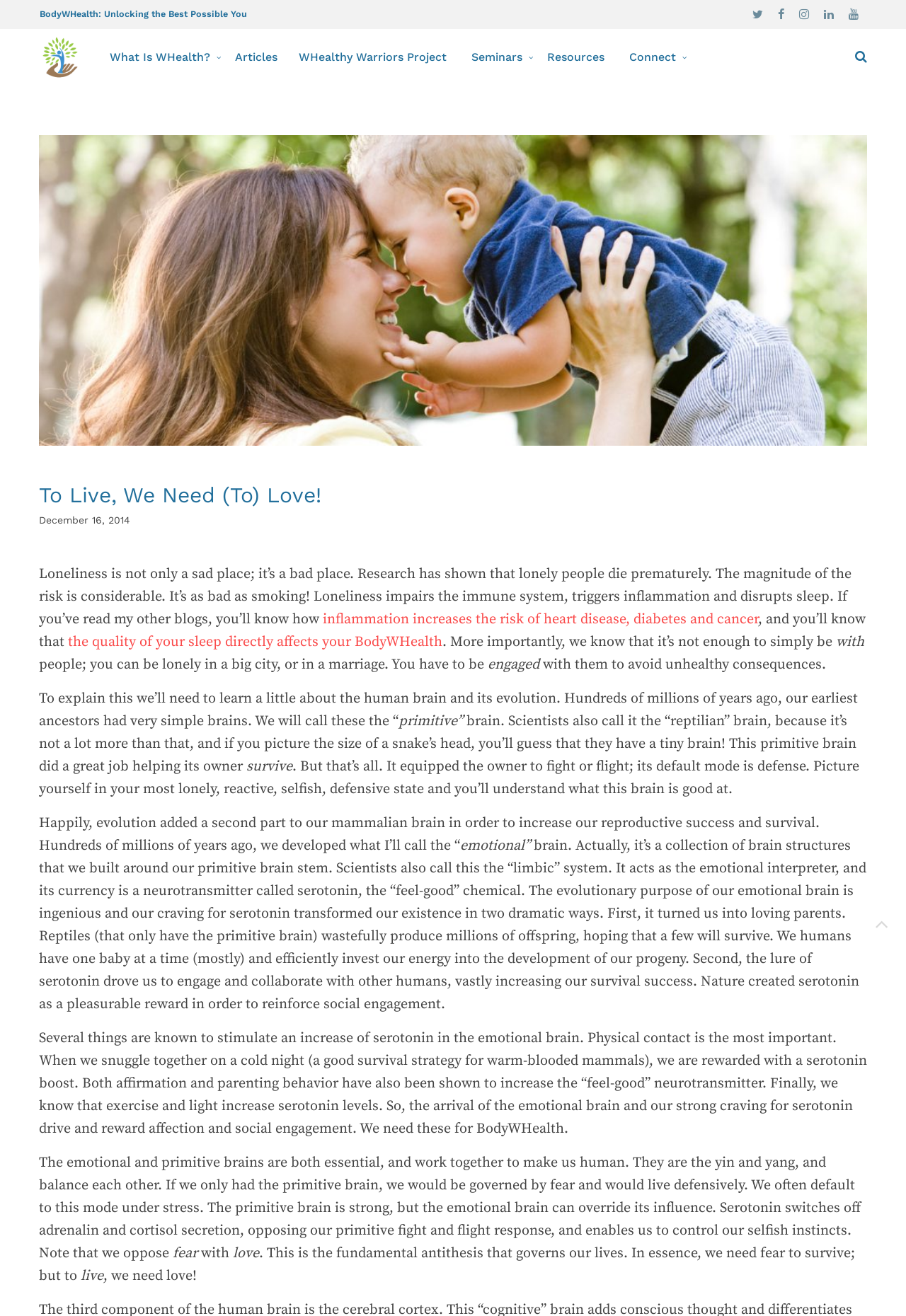Find and indicate the bounding box coordinates of the region you should select to follow the given instruction: "Explore the 'WHealthy Warriors Project'".

[0.318, 0.022, 0.505, 0.065]